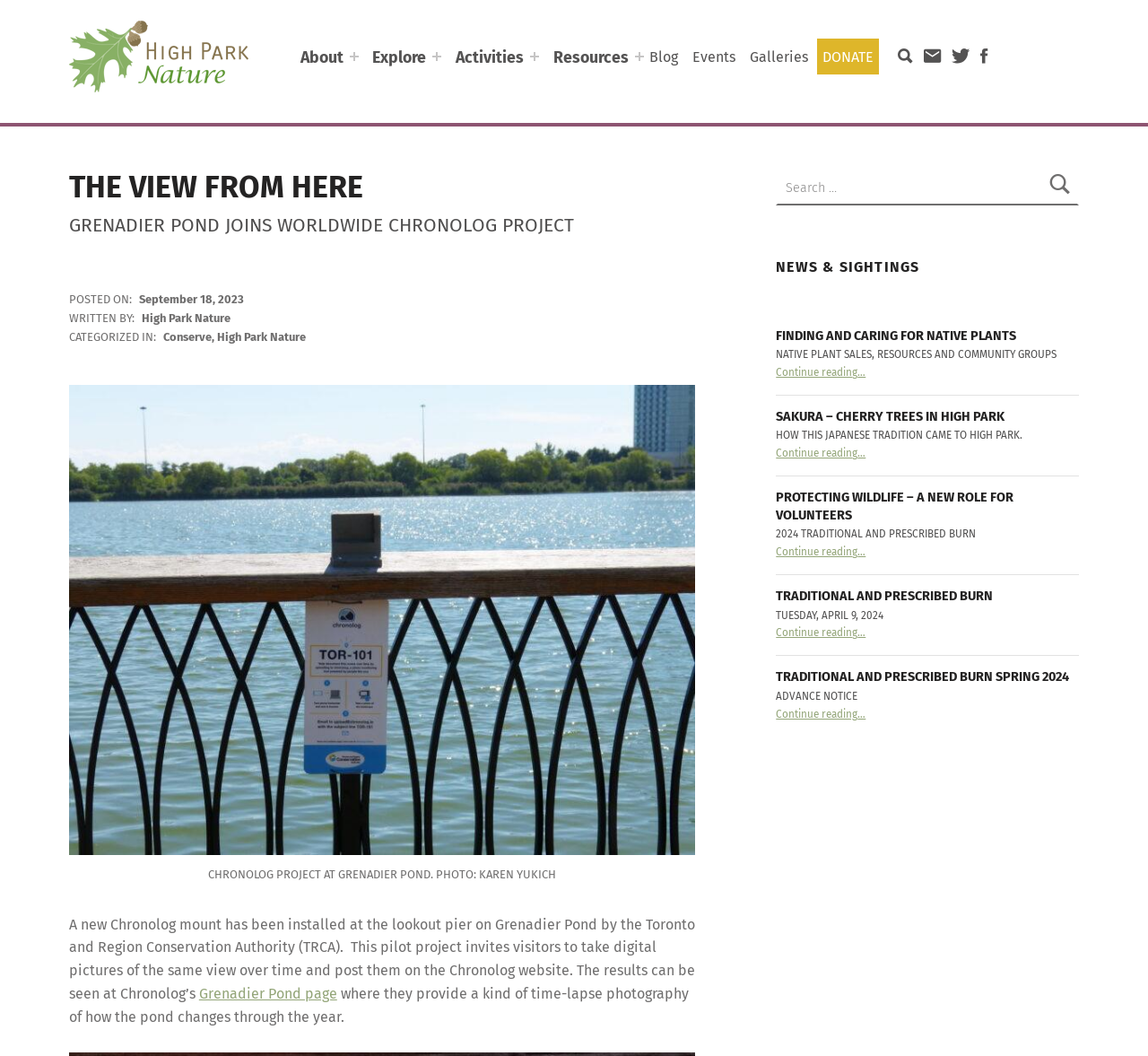Identify the bounding box coordinates for the UI element that matches this description: "Search High Park Nature".

[0.779, 0.039, 0.795, 0.069]